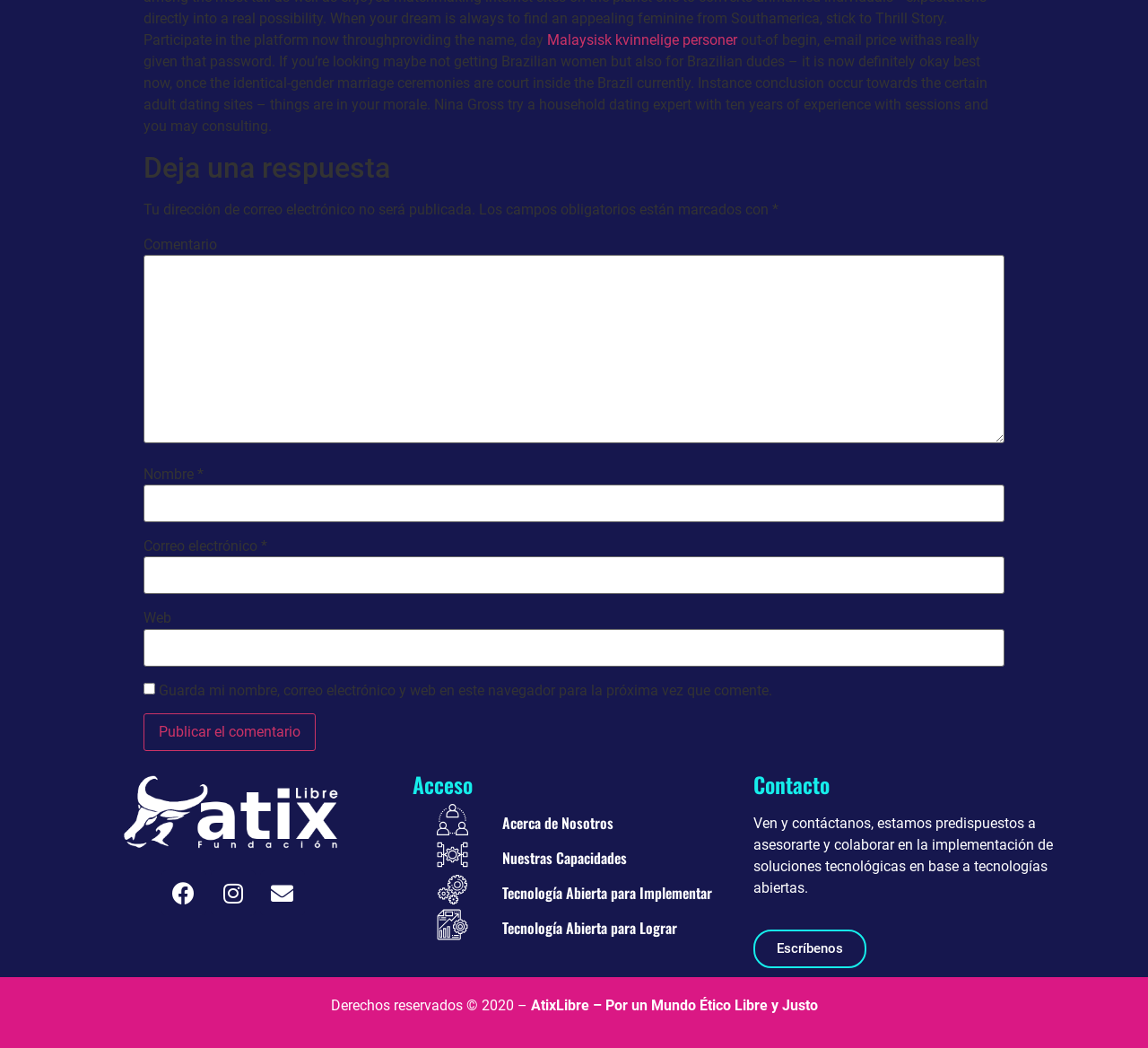Determine the bounding box coordinates of the region to click in order to accomplish the following instruction: "Leave a comment". Provide the coordinates as four float numbers between 0 and 1, specifically [left, top, right, bottom].

[0.125, 0.244, 0.875, 0.423]